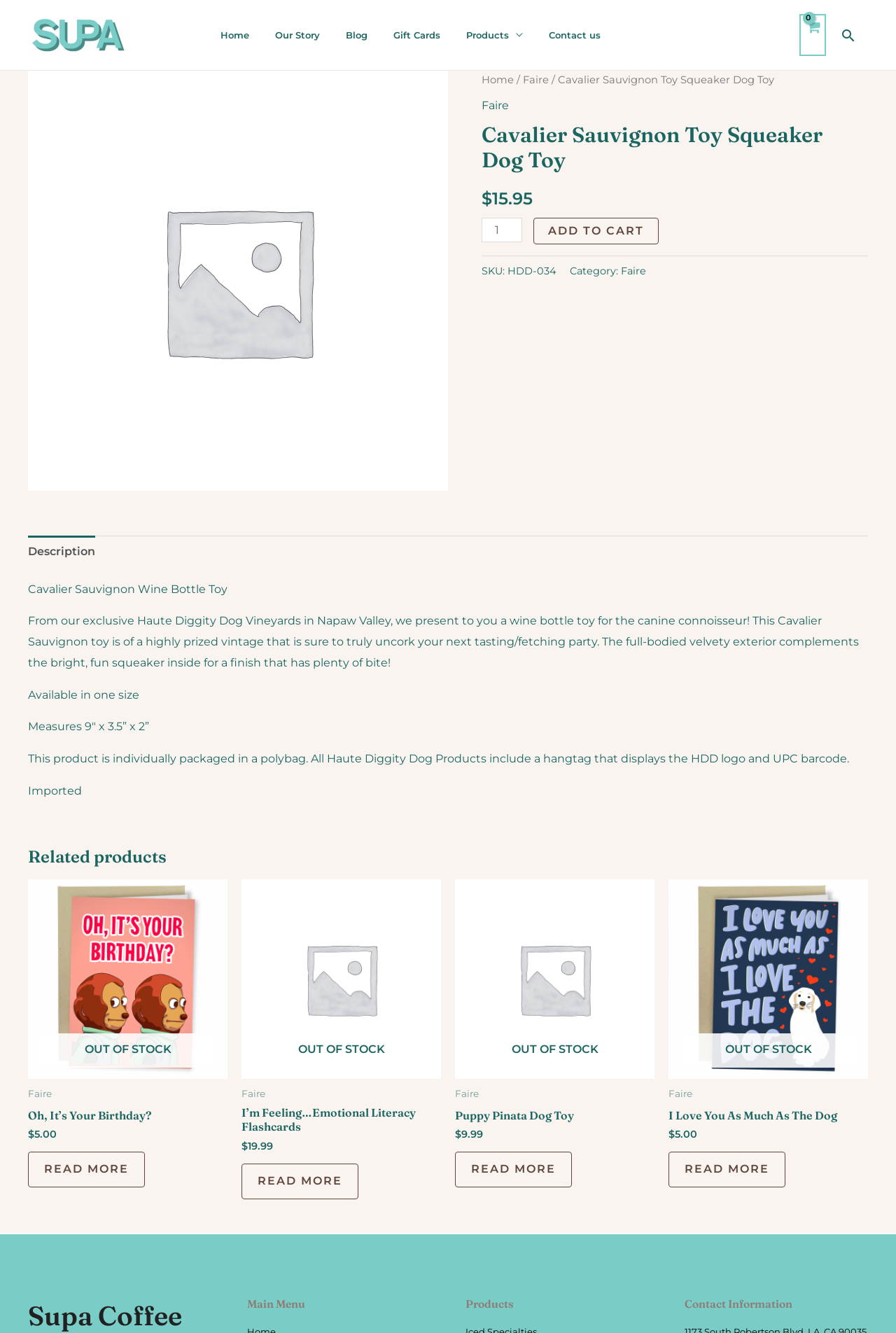Find the bounding box coordinates of the clickable region needed to perform the following instruction: "Search for products". The coordinates should be provided as four float numbers between 0 and 1, i.e., [left, top, right, bottom].

[0.938, 0.02, 0.956, 0.033]